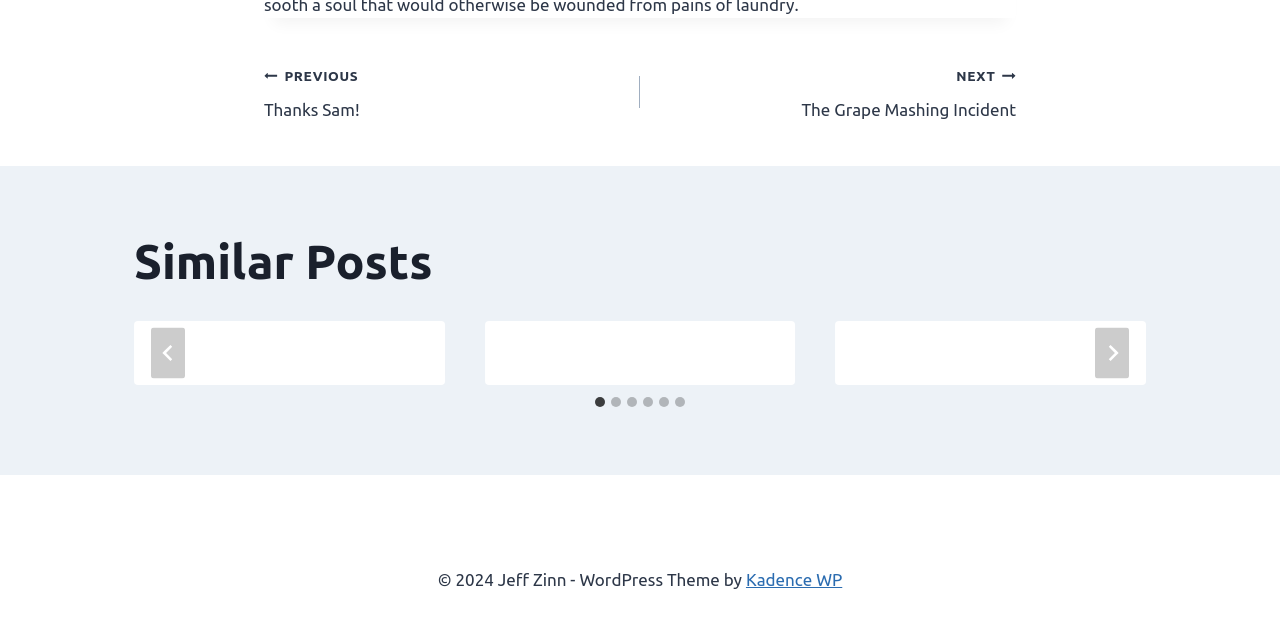Identify the bounding box for the described UI element. Provide the coordinates in (top-left x, top-left y, bottom-right x, bottom-right y) format with values ranging from 0 to 1: aria-label="Go to last slide"

[0.118, 0.512, 0.145, 0.592]